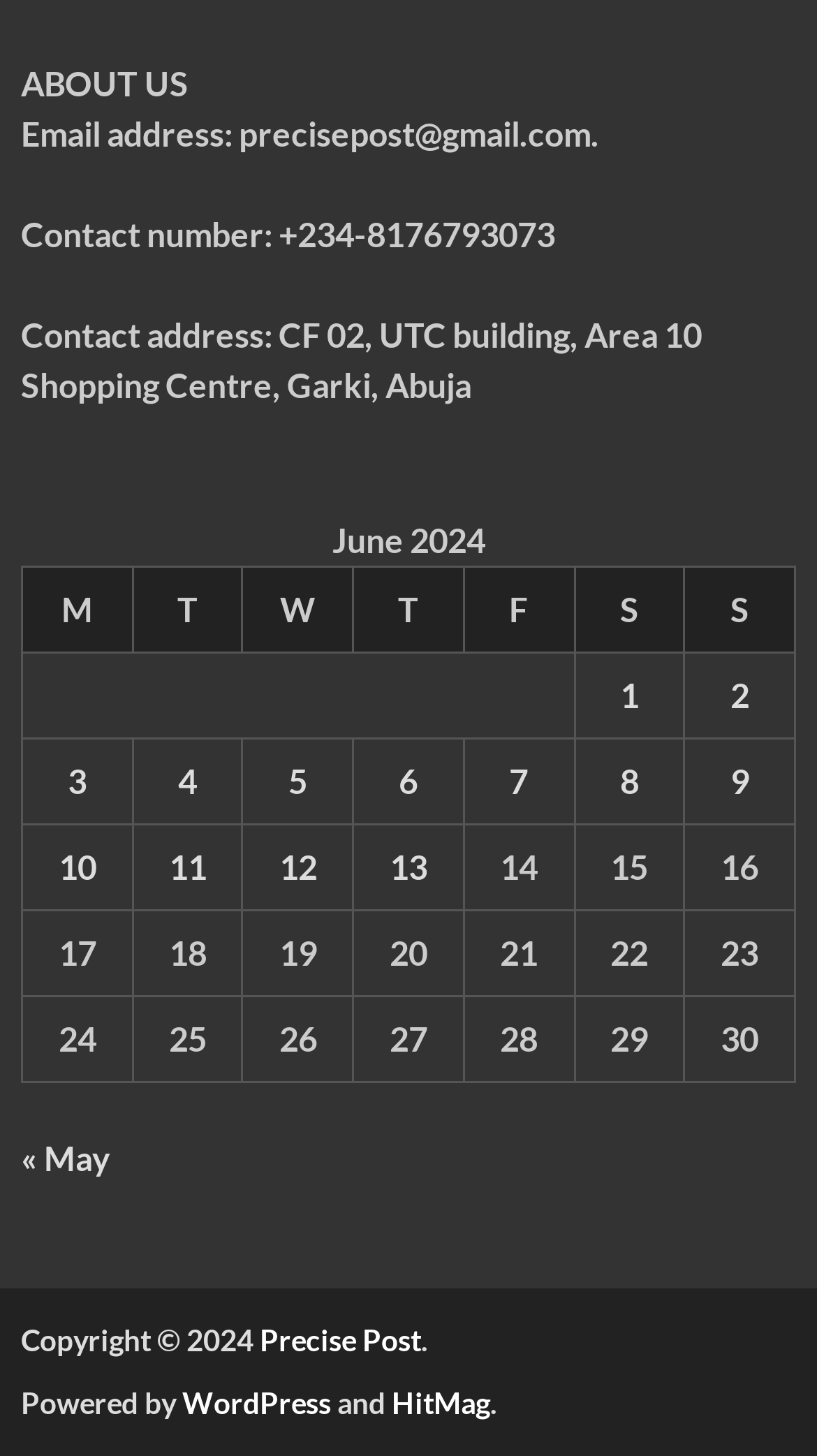Identify the bounding box for the UI element described as: "4". The coordinates should be four float numbers between 0 and 1, i.e., [left, top, right, bottom].

[0.218, 0.523, 0.241, 0.55]